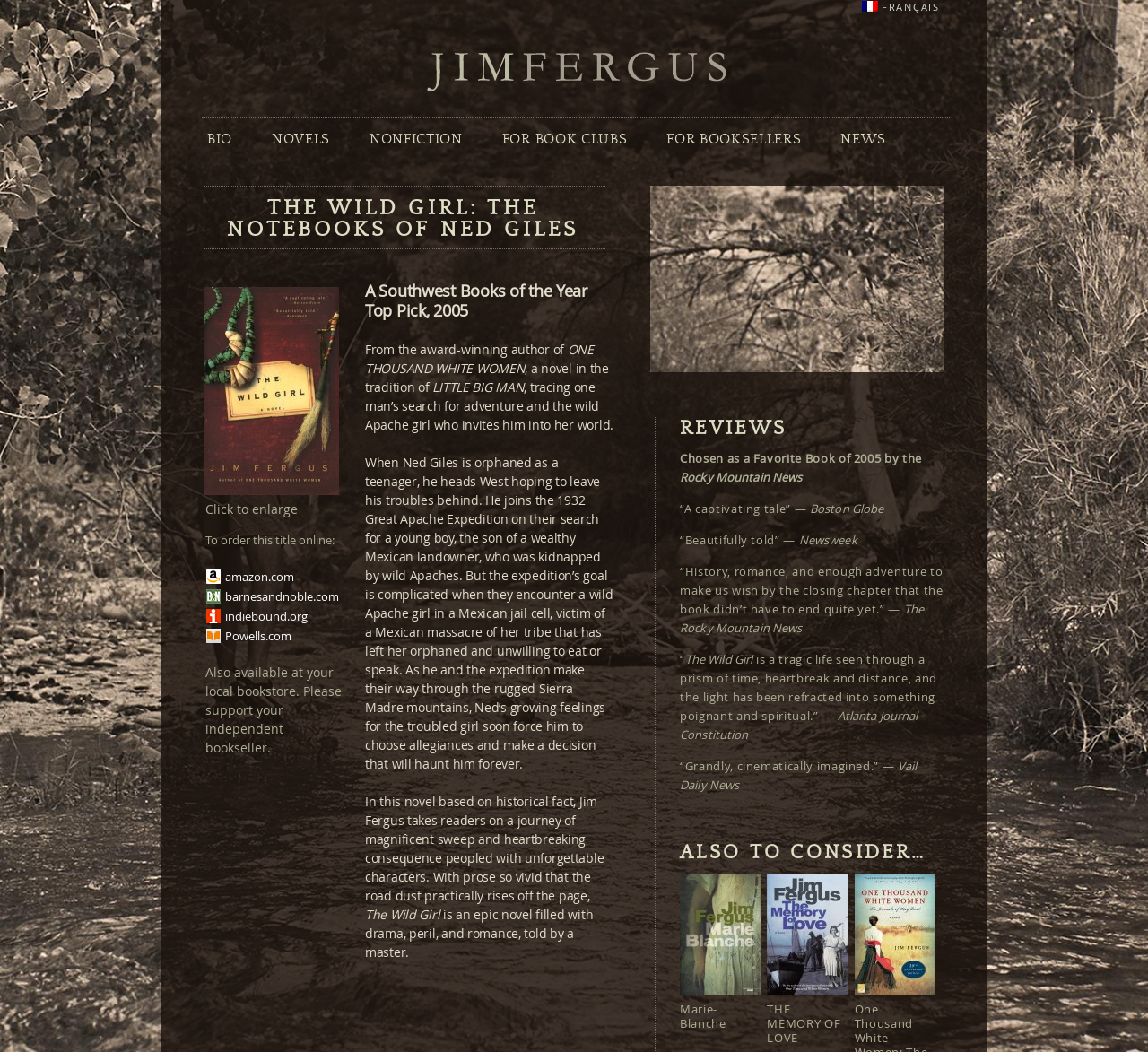What is the genre of the book?
Using the image as a reference, deliver a detailed and thorough answer to the question.

The genre of the book is implied to be a novel because it is described as 'a novel in the tradition of Little Big Man' and also because it is listed under the 'NOVELS' link at the top of the webpage.